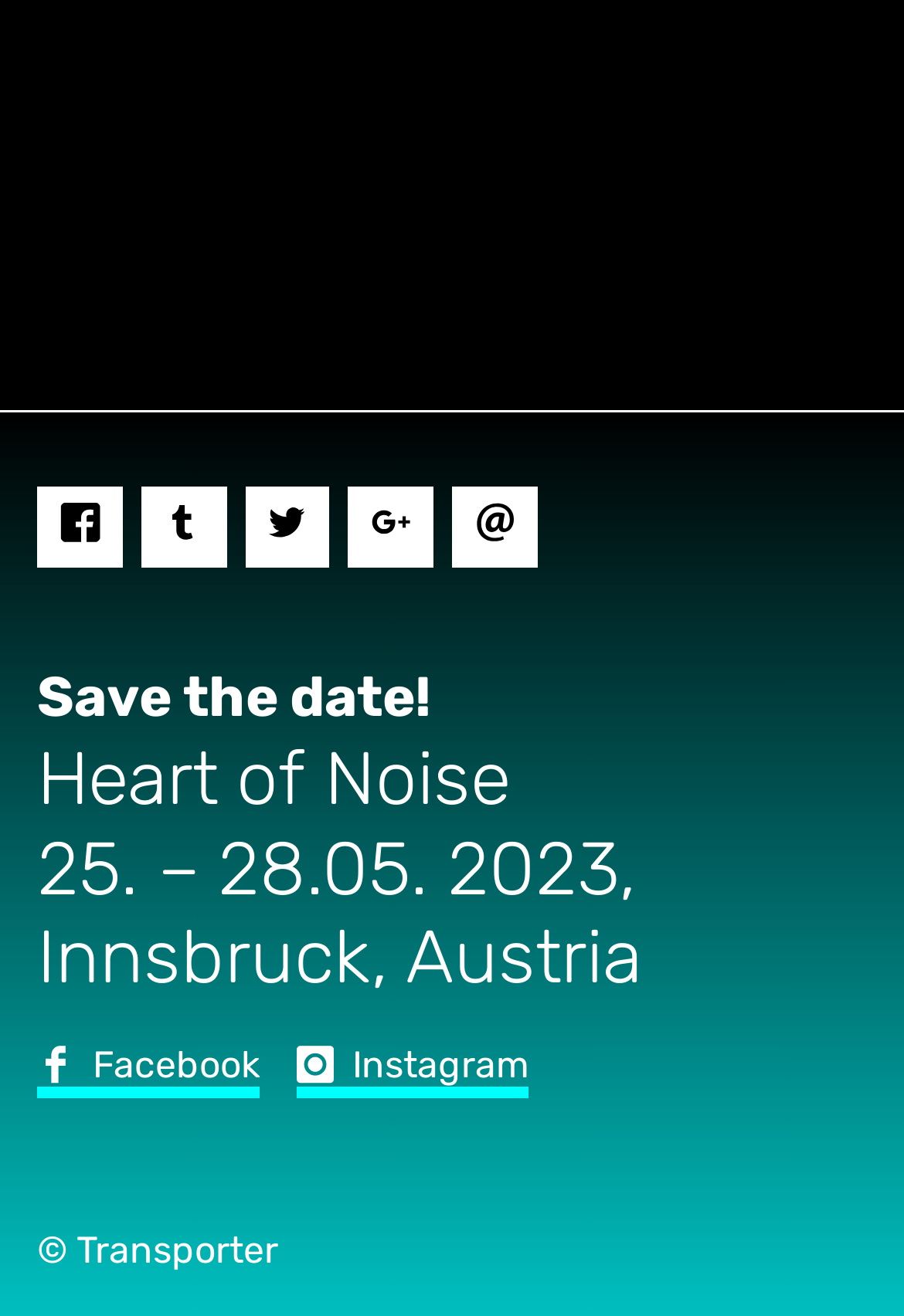Identify the bounding box coordinates of the region I need to click to complete this instruction: "View the Heart of Noise event details".

[0.041, 0.558, 0.959, 0.761]